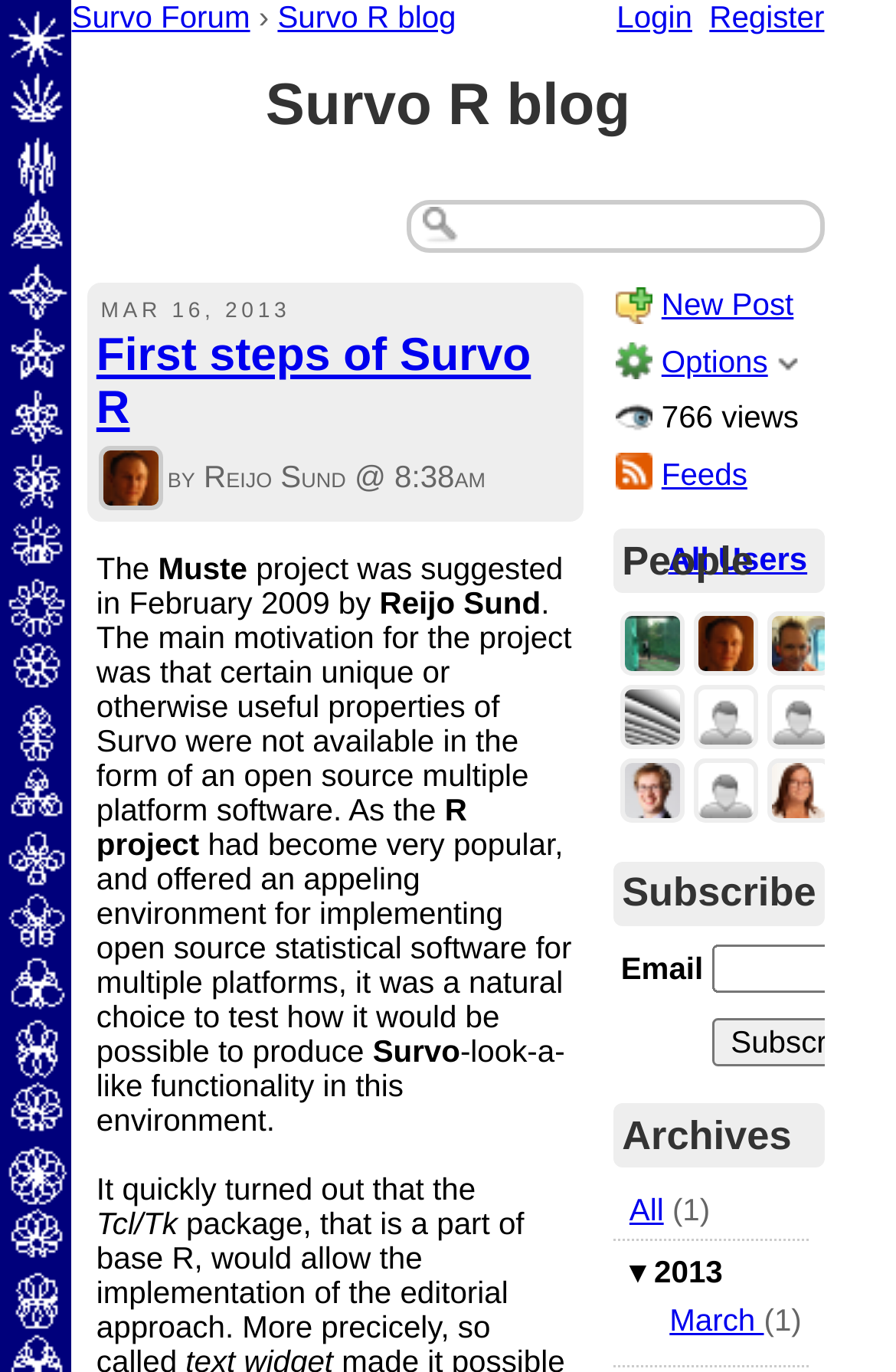Given the element description Survo R blog, predict the bounding box coordinates for the UI element in the webpage screenshot. The format should be (top-left x, top-left y, bottom-right x, bottom-right y), and the values should be between 0 and 1.

[0.31, 0.0, 0.509, 0.025]